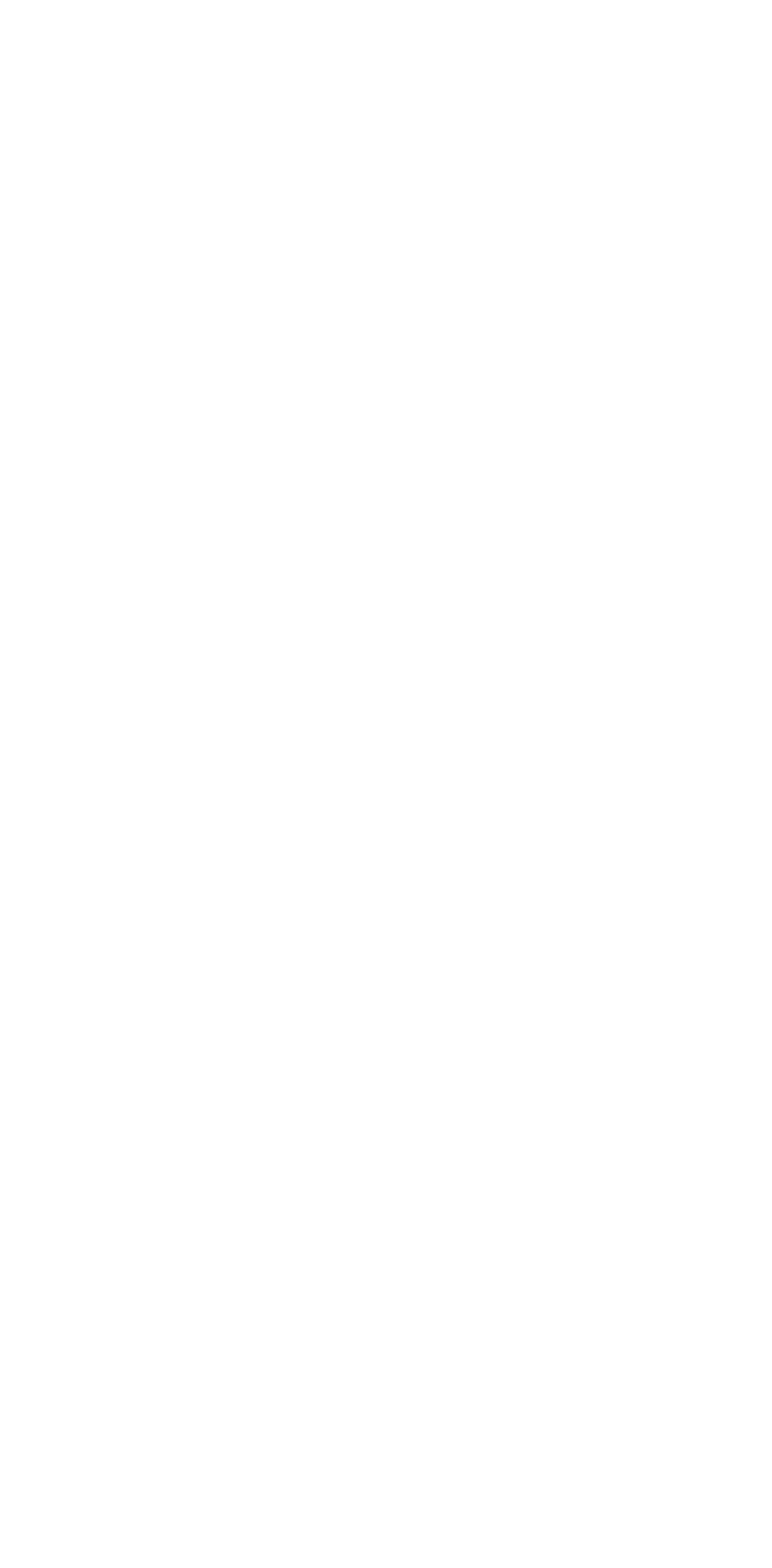Find the coordinates for the bounding box of the element with this description: "title="EMAIL SHOT CAMPAIGN ahf 4-04"".

[0.121, 0.539, 0.879, 0.81]